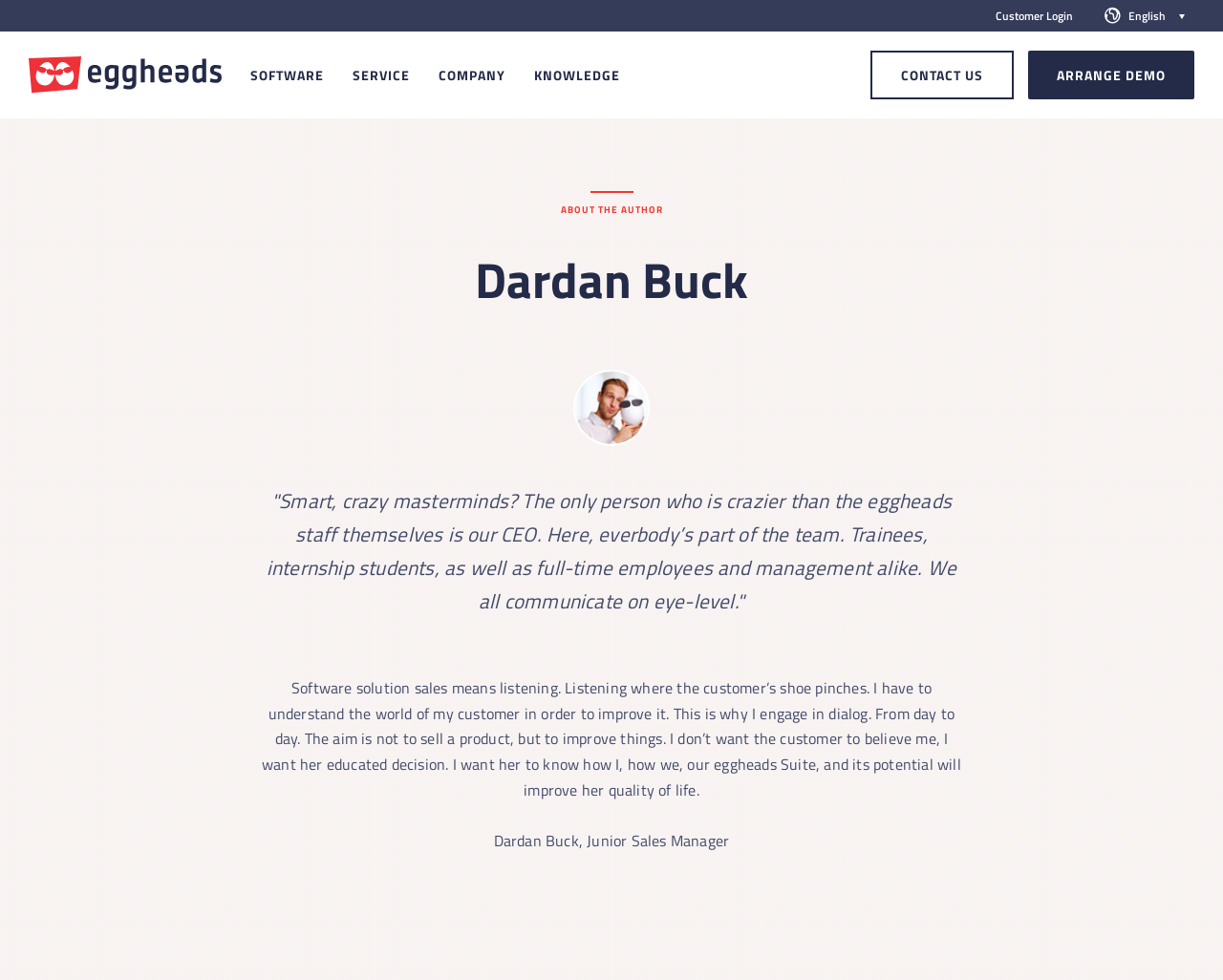Pinpoint the bounding box coordinates for the area that should be clicked to perform the following instruction: "Arrange a demo via the 'ARRANGE DEMO' link".

[0.841, 0.052, 0.977, 0.101]